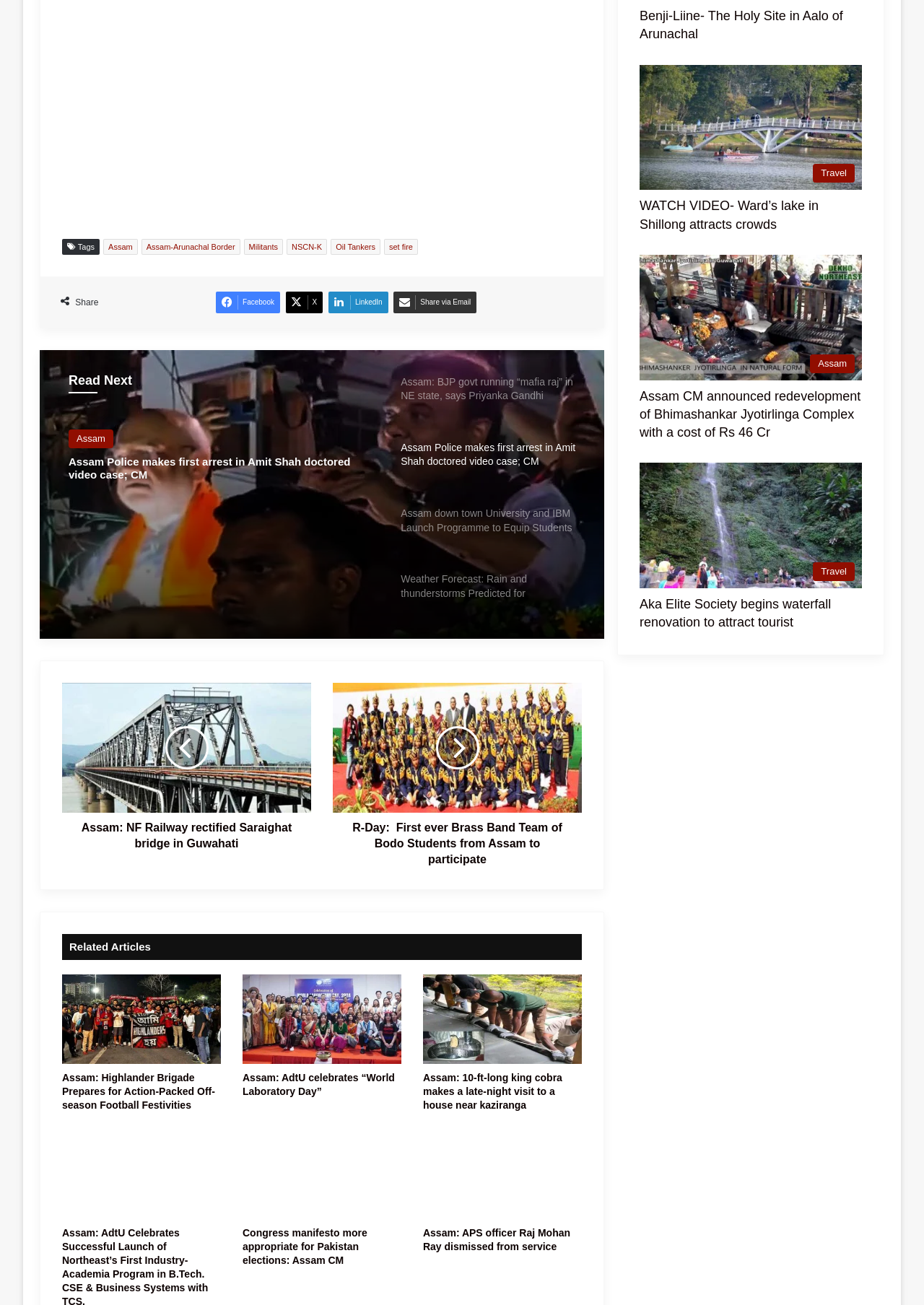Specify the bounding box coordinates of the element's area that should be clicked to execute the given instruction: "Click on the 'Assam' link". The coordinates should be four float numbers between 0 and 1, i.e., [left, top, right, bottom].

[0.112, 0.183, 0.149, 0.195]